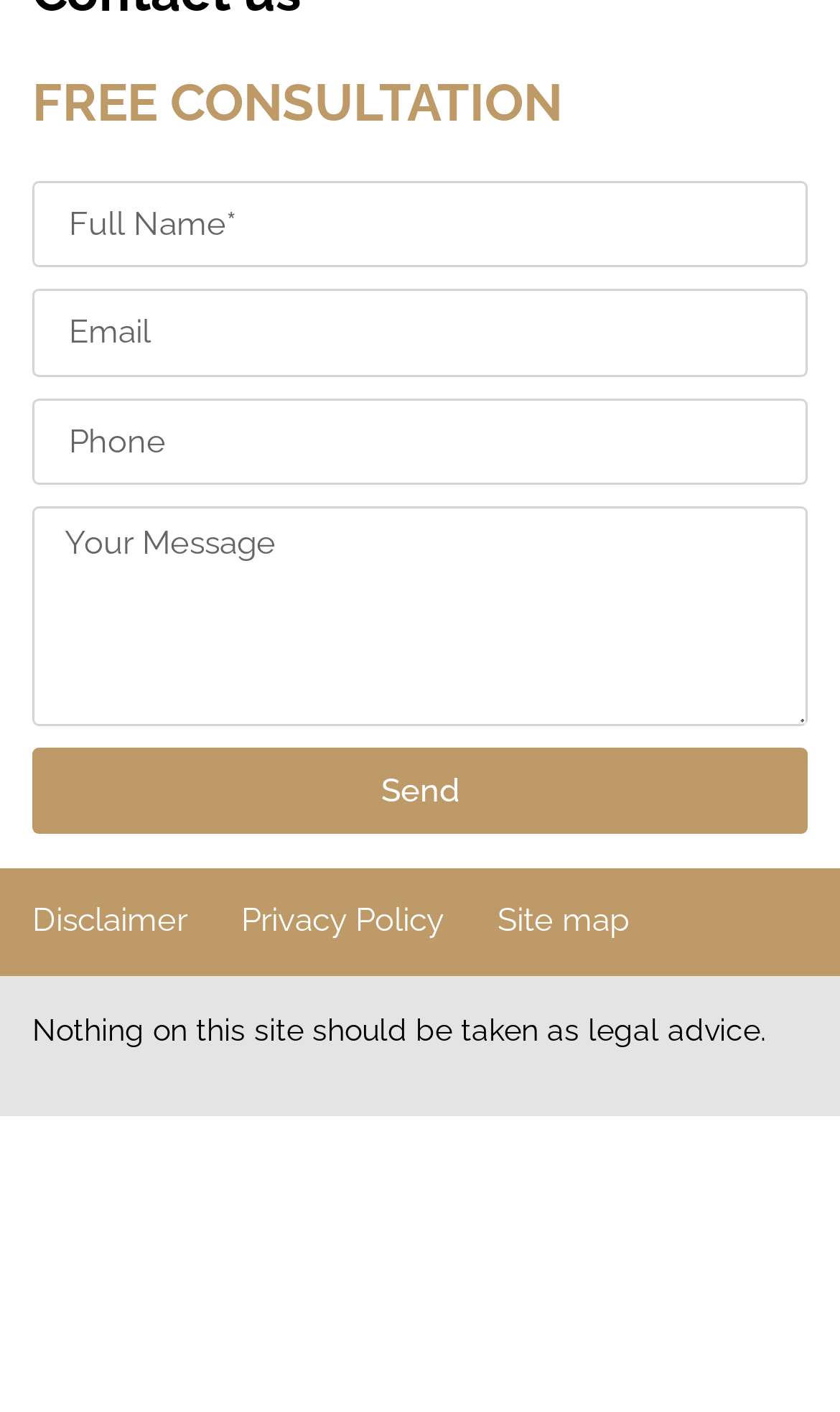Can you give a comprehensive explanation to the question given the content of the image?
How many links are at the bottom of the page?

The bottom of the page contains three links: Disclaimer, Privacy Policy, and Site map, which provide additional information about the site's terms and policies.